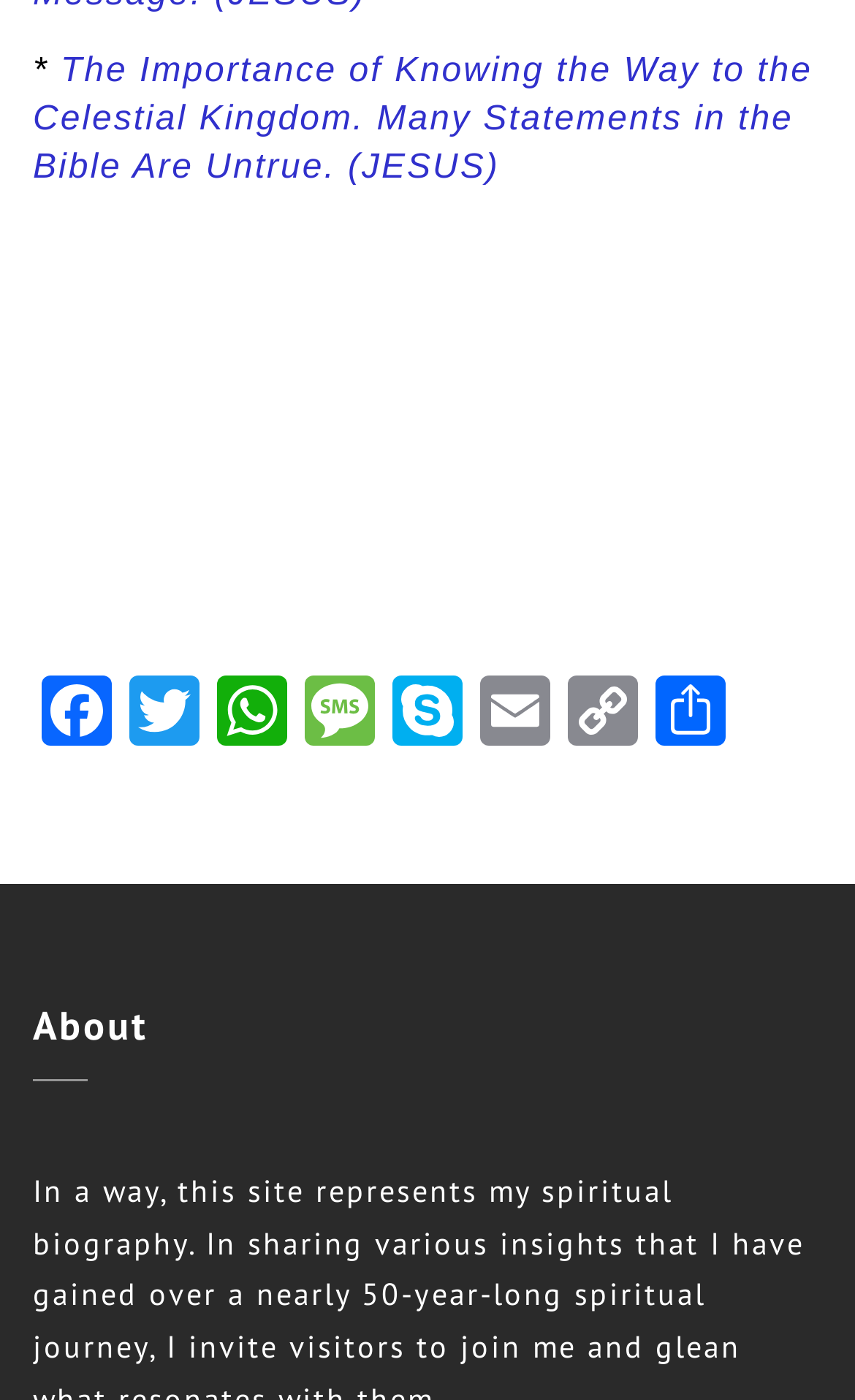How can users contact the webpage author?
Please utilize the information in the image to give a detailed response to the question.

The webpage provides multiple ways for users to contact the author, including Facebook, Twitter, WhatsApp, Message, Skype, and Email, indicating that the author is open to communication through various channels.